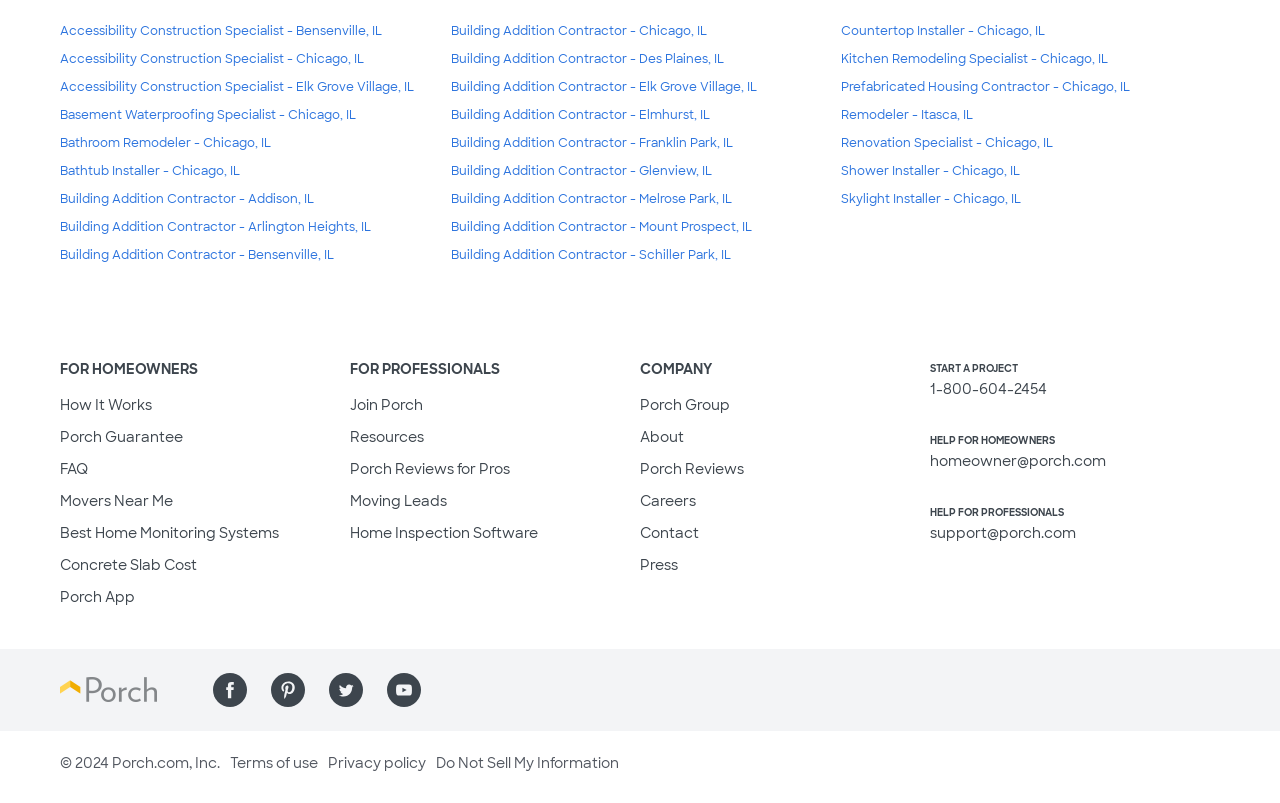Determine the bounding box coordinates of the region to click in order to accomplish the following instruction: "Click on '1-800-604-2454'". Provide the coordinates as four float numbers between 0 and 1, specifically [left, top, right, bottom].

[0.727, 0.473, 0.818, 0.495]